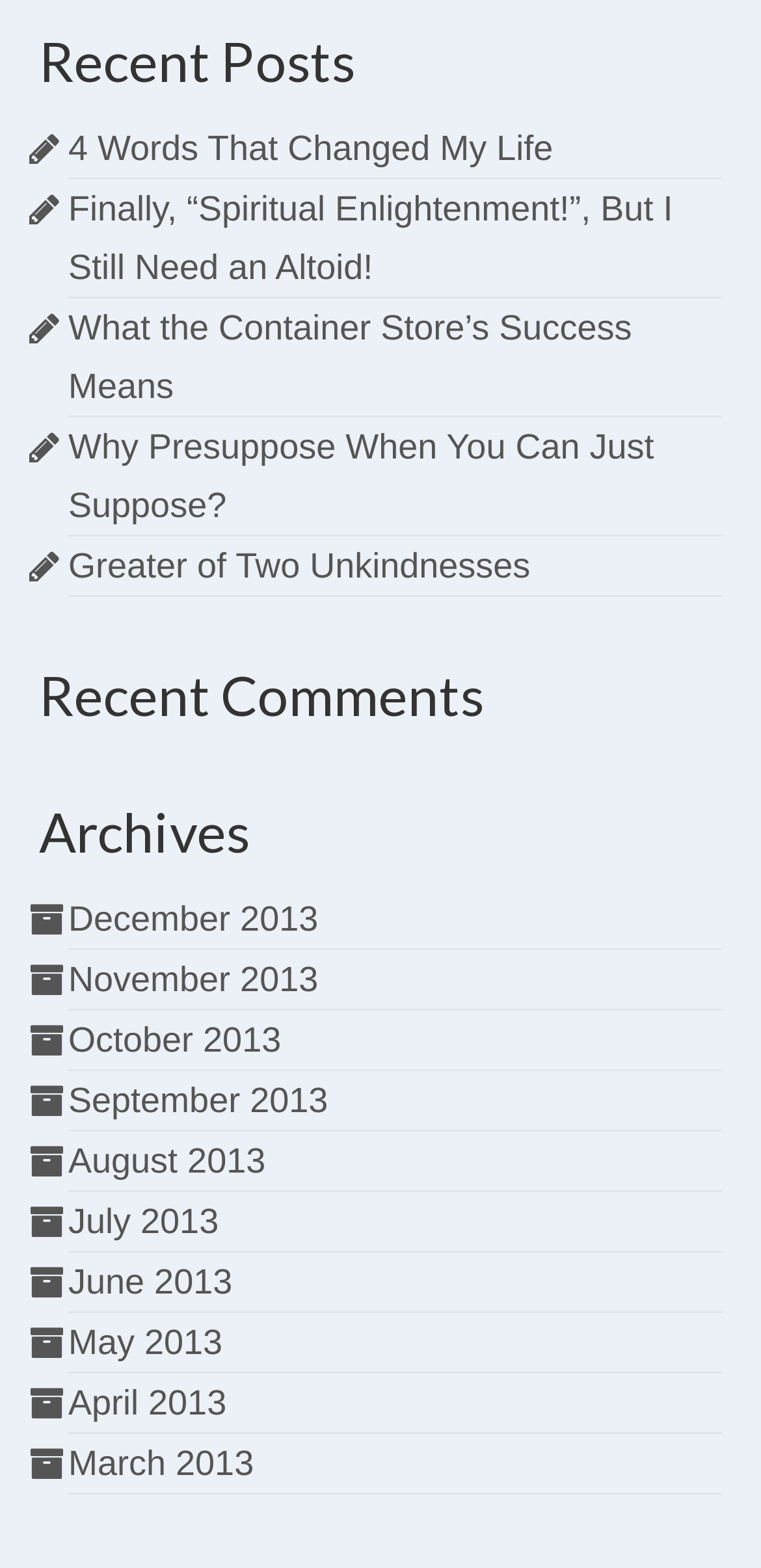What is the earliest month listed in the archives?
Give a one-word or short phrase answer based on the image.

March 2013